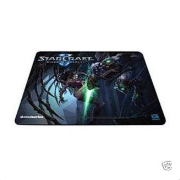Provide a comprehensive description of the image.

This image showcases a high-quality gaming mousepad featuring artwork from "Starcraft 2," a popular real-time strategy game known for its deep lore and competitive gameplay. The mousepad portrays a dramatic scene with intricately designed characters, highlighting the game's sci-fi aesthetic and vibrant color palette. With a smooth surface ideal for precise mouse movements, this mousepad is not only functional but also a collectible item for fans of the franchise. Perfect for enhancing your gaming setup, it combines durability and style, making it a desirable addition for gamers and enthusiasts alike. Priced at $19.99, it is offered by the seller alongside various shipping options.